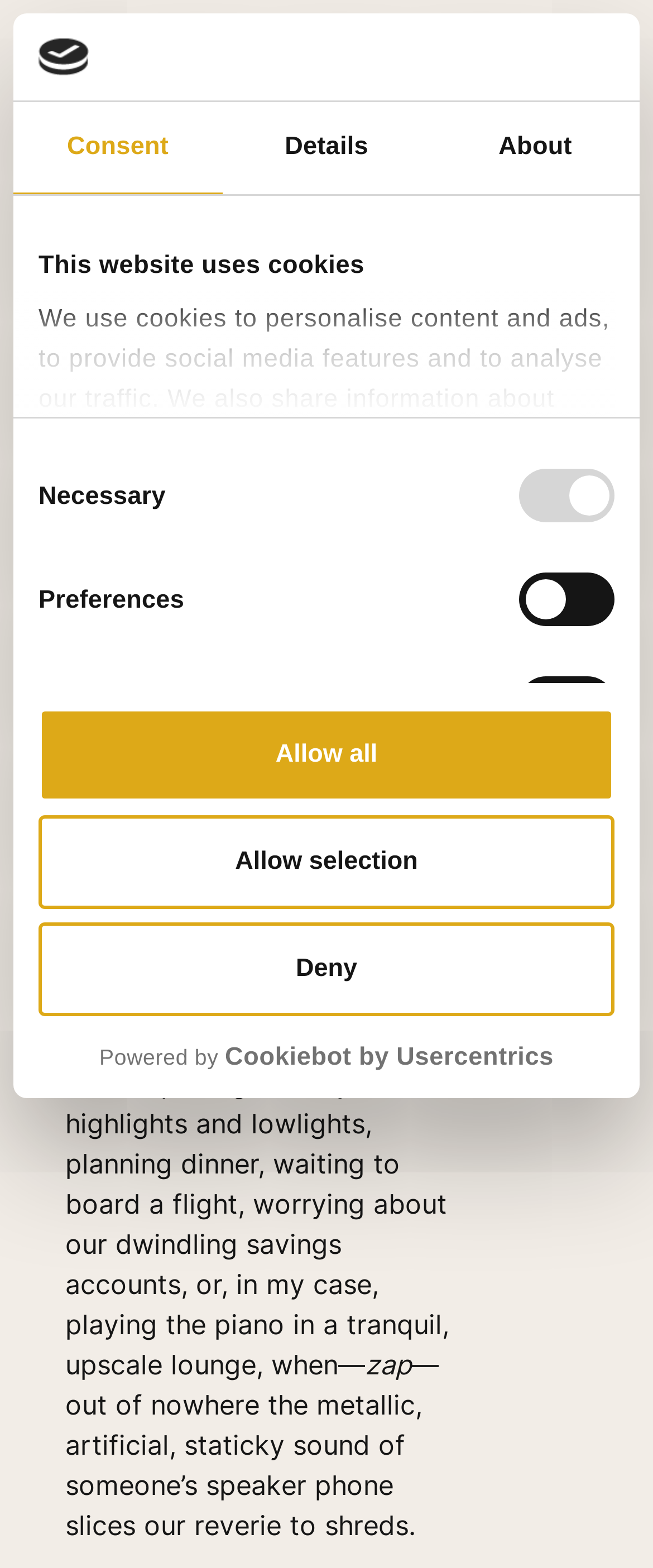Identify the coordinates of the bounding box for the element that must be clicked to accomplish the instruction: "Click the Allow selection button".

[0.059, 0.519, 0.941, 0.58]